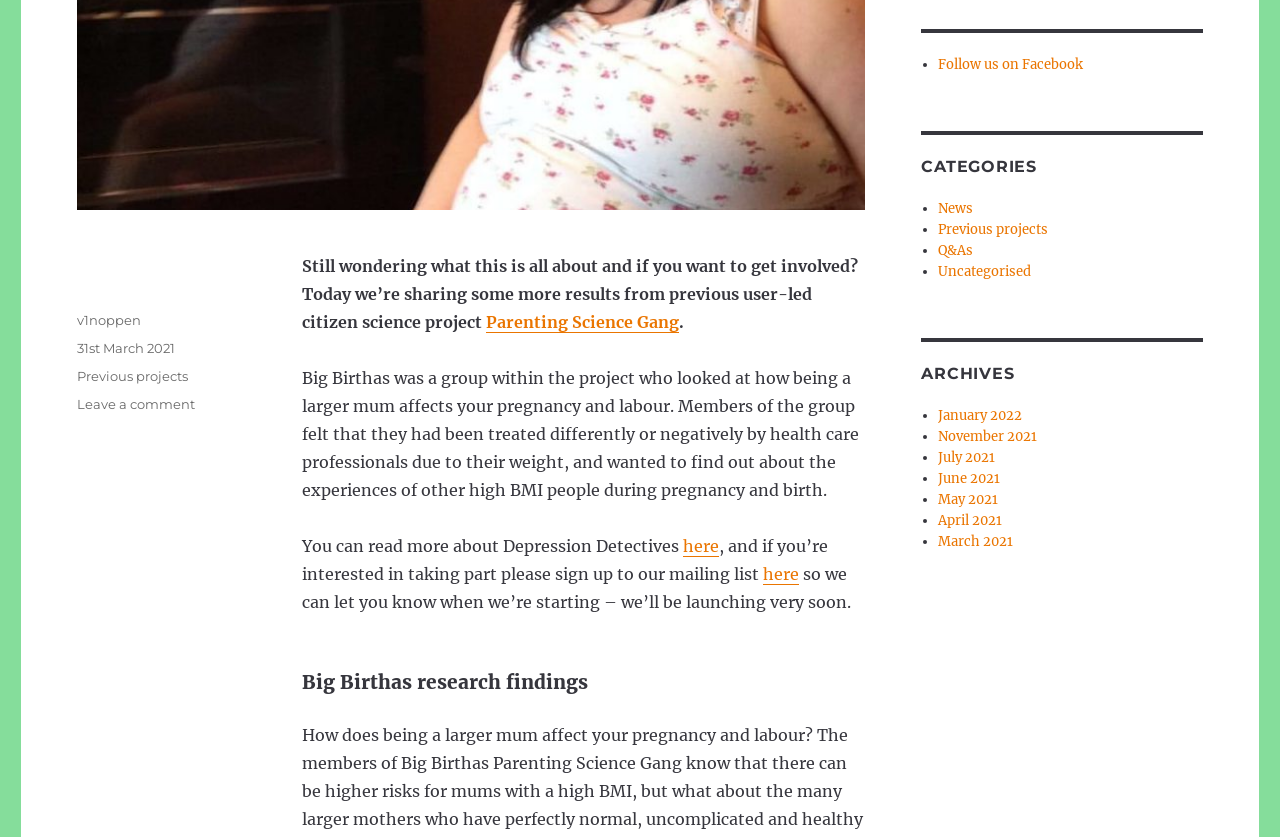Identify the bounding box of the UI element that matches this description: "January 2022".

[0.733, 0.486, 0.798, 0.506]